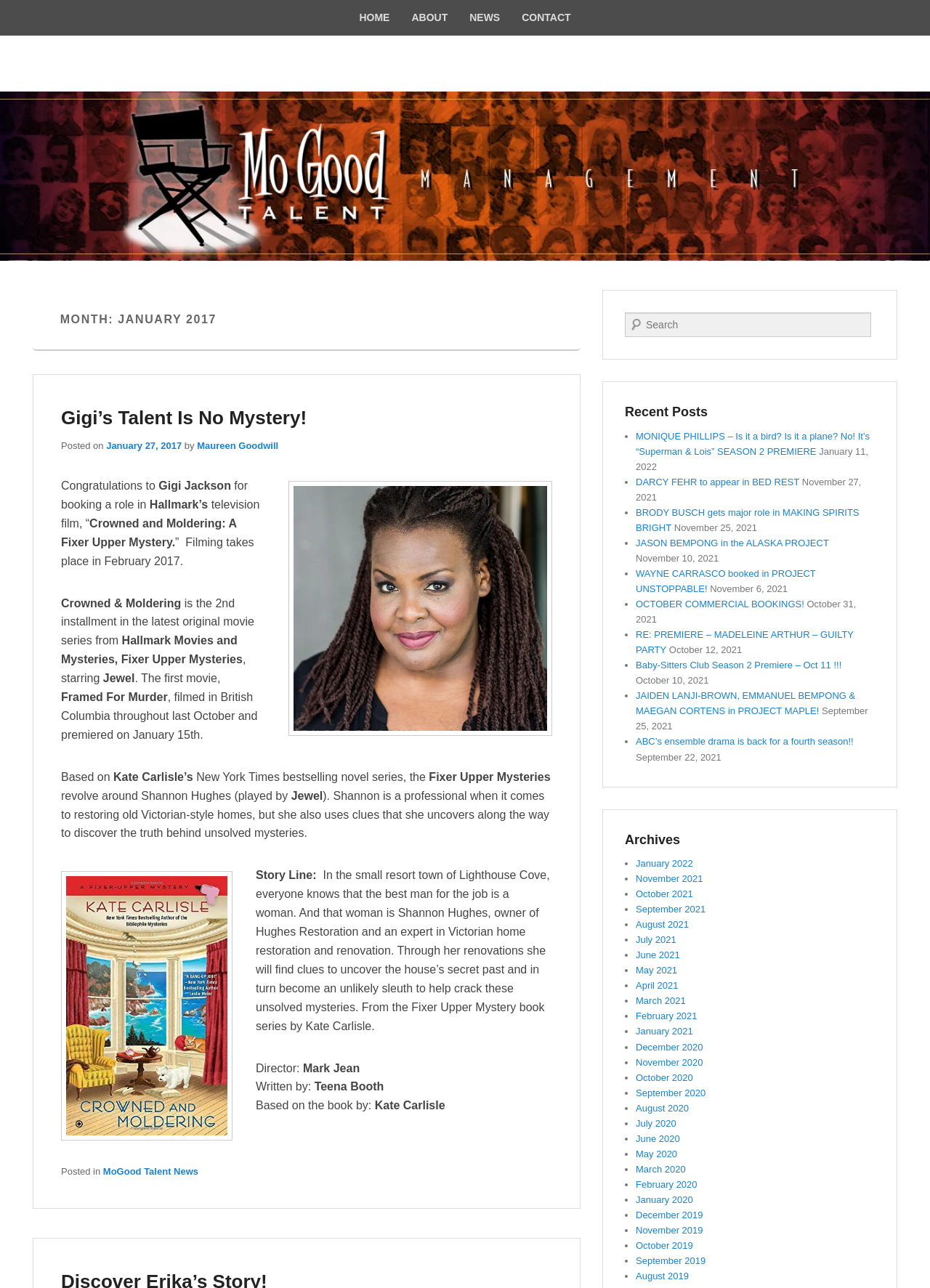What is the name of the talent agency?
Give a detailed response to the question by analyzing the screenshot.

Based on the webpage, the top menu has a link 'Mogoodtalent' which suggests that it is the name of the talent agency.